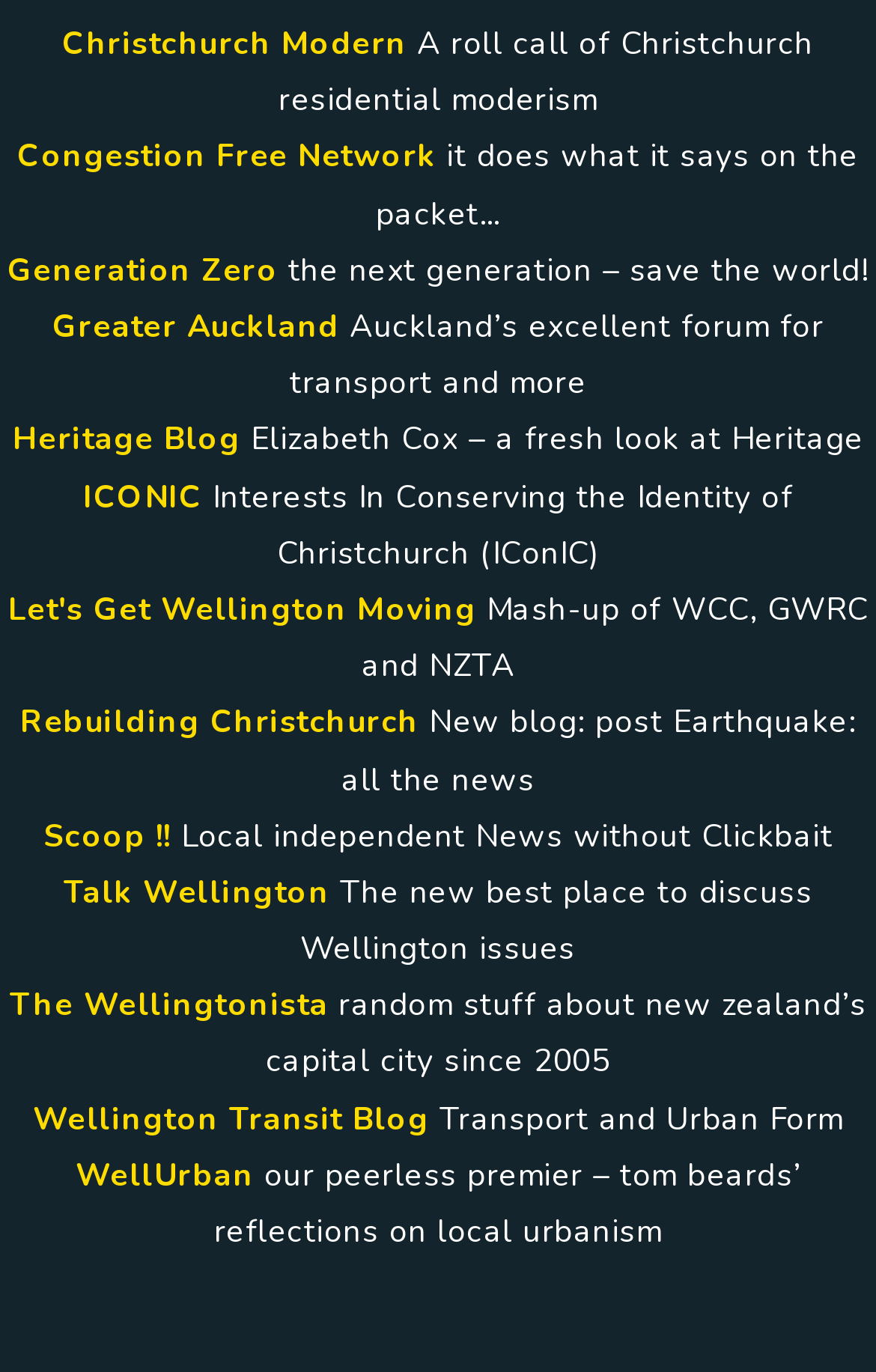Please identify the coordinates of the bounding box that should be clicked to fulfill this instruction: "Learn about Congestion Free Network".

[0.02, 0.099, 0.498, 0.13]